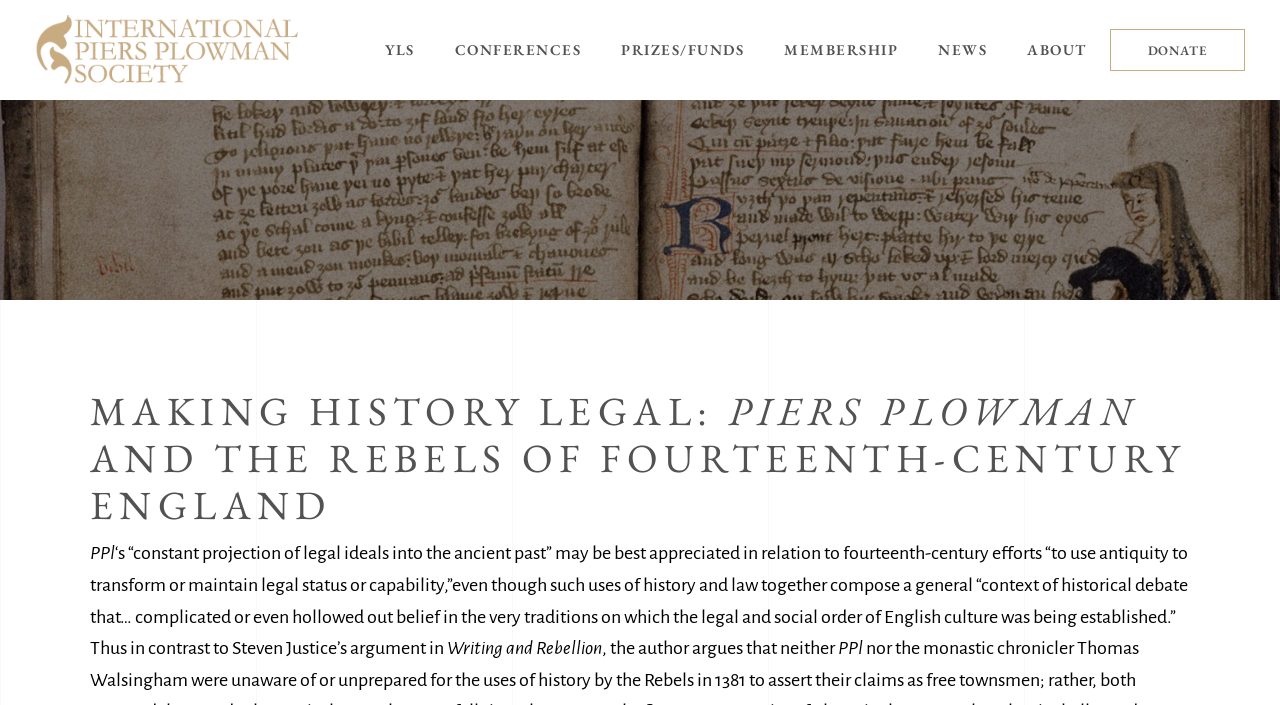Give a comprehensive overview of the webpage, including key elements.

The webpage appears to be a scholarly article or essay related to the International Piers Plowman Society. At the top left corner, there is a logo with three variations: a light logo, a dark logo, and a default logo. 

To the right of the logo, there is a navigation menu with links to various sections, including YLS, CONFERENCES, PRIZES/FUNDS, MEMBERSHIP, NEWS, ABOUT, and DONATE. These links are arranged horizontally and take up the top section of the page.

Below the navigation menu, there is a table layout that occupies the majority of the page. The main content of the page is divided into sections, with a prominent heading "MAKING HISTORY LEGAL: PIERS PLOWMAN AND THE REBELS OF FOURTEENTH-CENTURY ENGLAND" located near the top of the table. 

Underneath the heading, there are several blocks of text, including a passage that discusses the relationship between legal ideals and the ancient past in fourteenth-century England. The text is dense and academic in tone, suggesting that the webpage is intended for an audience with a background in medieval studies or law.

There are also some shorter lines of text scattered throughout the page, including "PPl" and "Writing and Rebellion", which may be section headings or keywords. Overall, the webpage appears to be a scholarly article or essay that explores the intersection of law, history, and literature in medieval England.